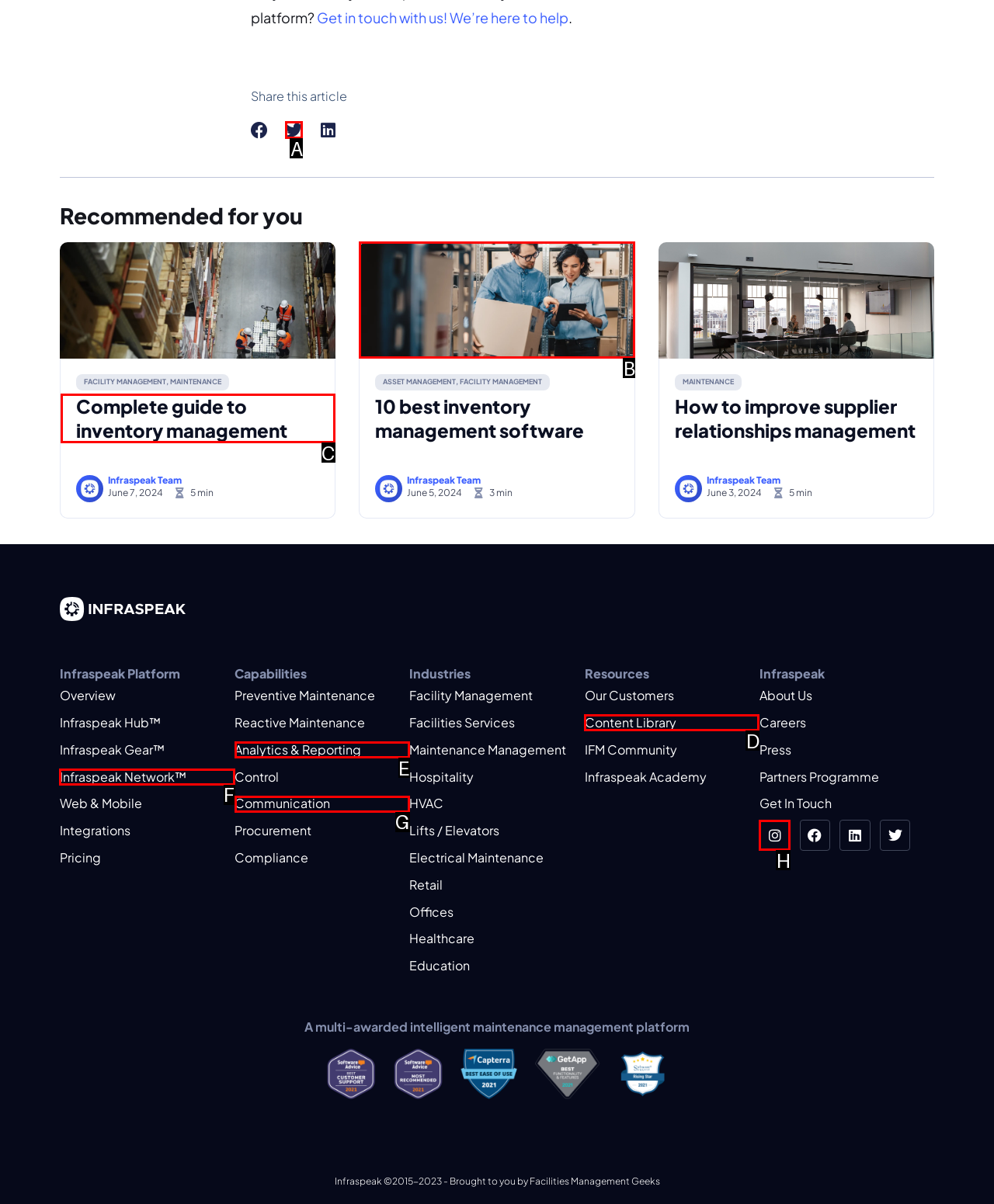Select the letter associated with the UI element you need to click to perform the following action: Read the complete guide to inventory management
Reply with the correct letter from the options provided.

C